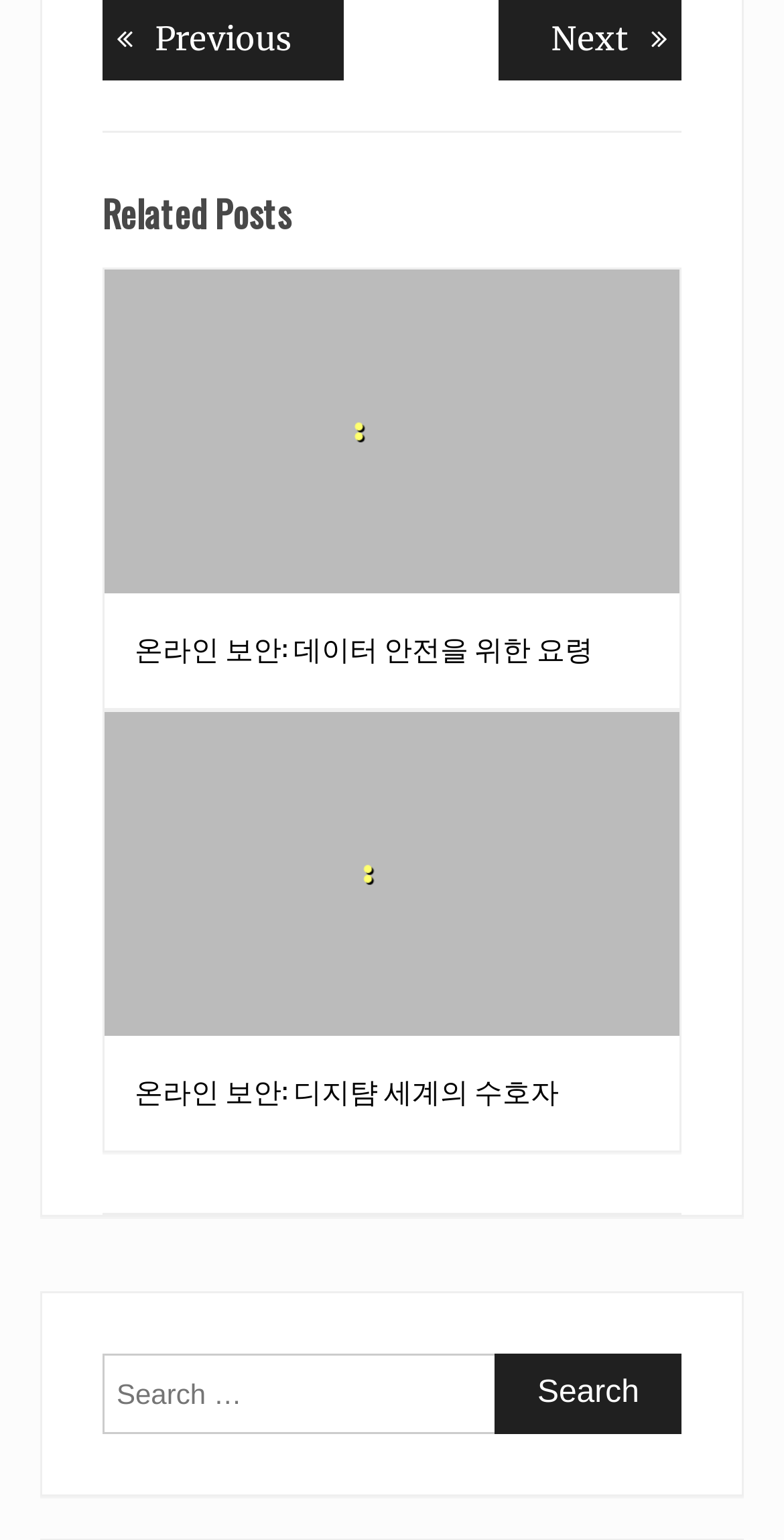Respond with a single word or phrase:
What is the purpose of the search box?

To search for something